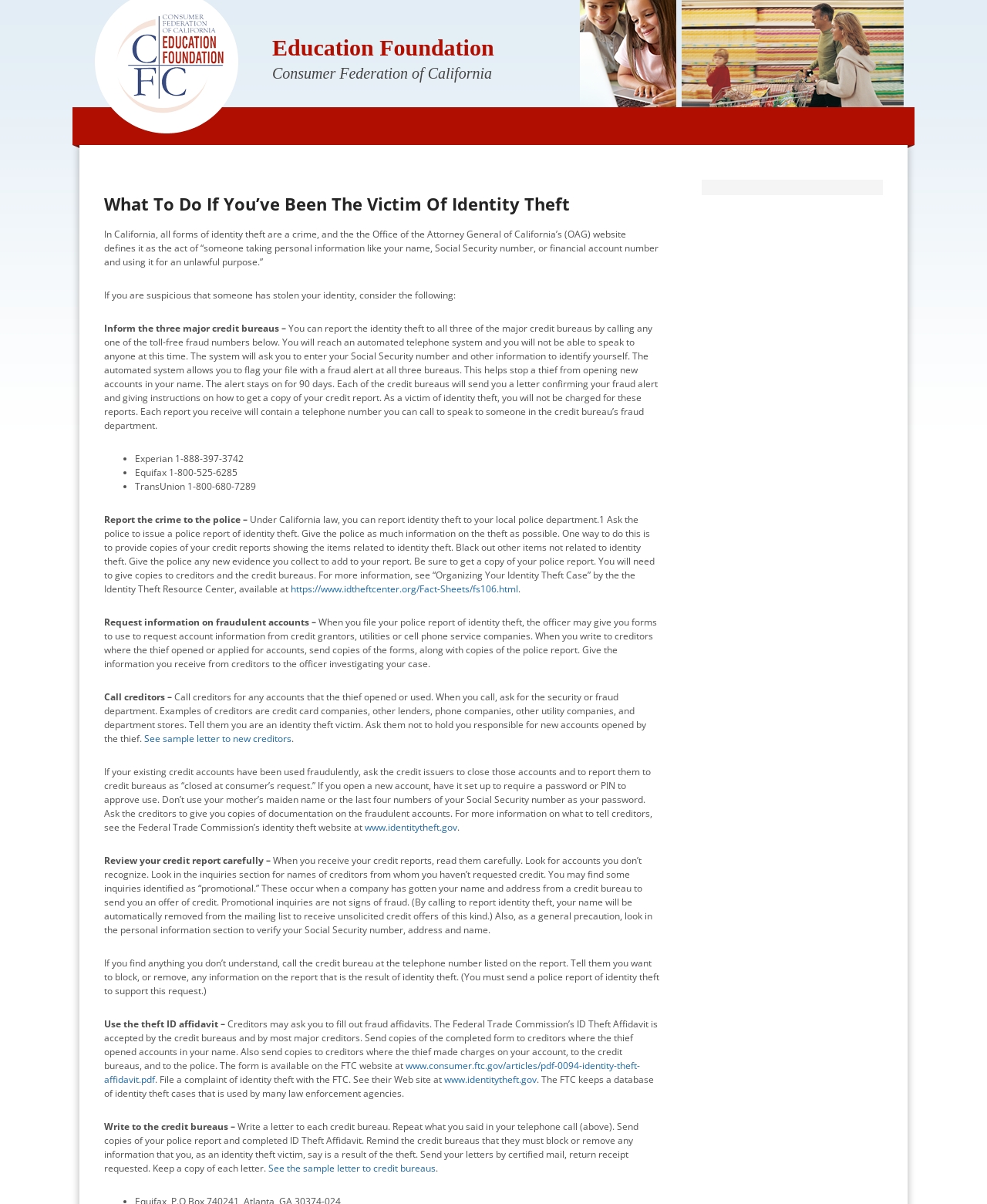What should you do if your existing credit accounts have been used fraudulently?
From the details in the image, provide a complete and detailed answer to the question.

If your existing credit accounts have been used fraudulently, you should ask the credit issuers to close those accounts and to report them to credit bureaus as 'closed at consumer’s request.' This is stated in the static text element with bounding box coordinates [0.105, 0.636, 0.661, 0.693].